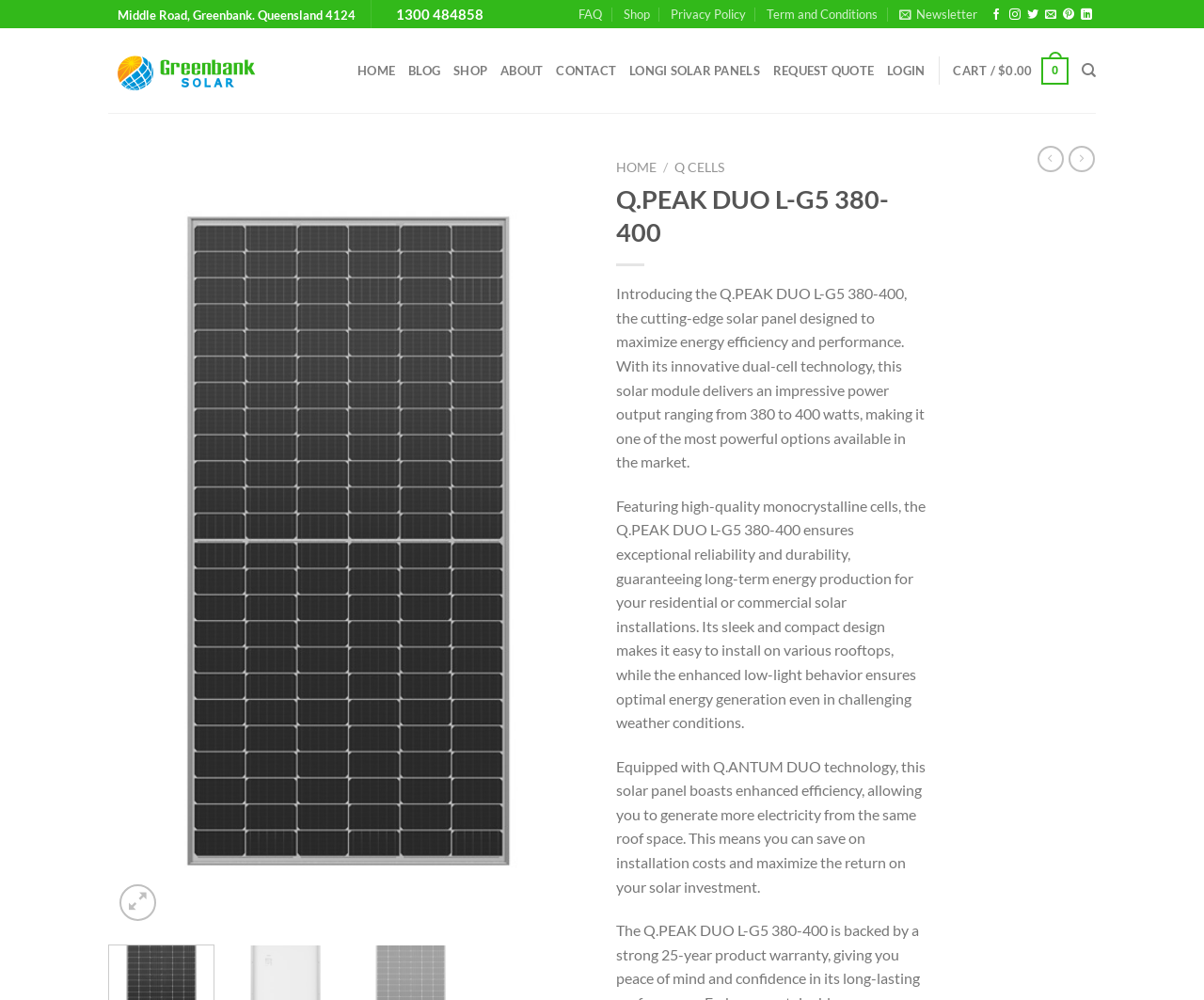Find the bounding box coordinates of the element you need to click on to perform this action: 'Add to Wishlist'. The coordinates should be represented by four float values between 0 and 1, in the format [left, top, right, bottom].

[0.437, 0.207, 0.477, 0.242]